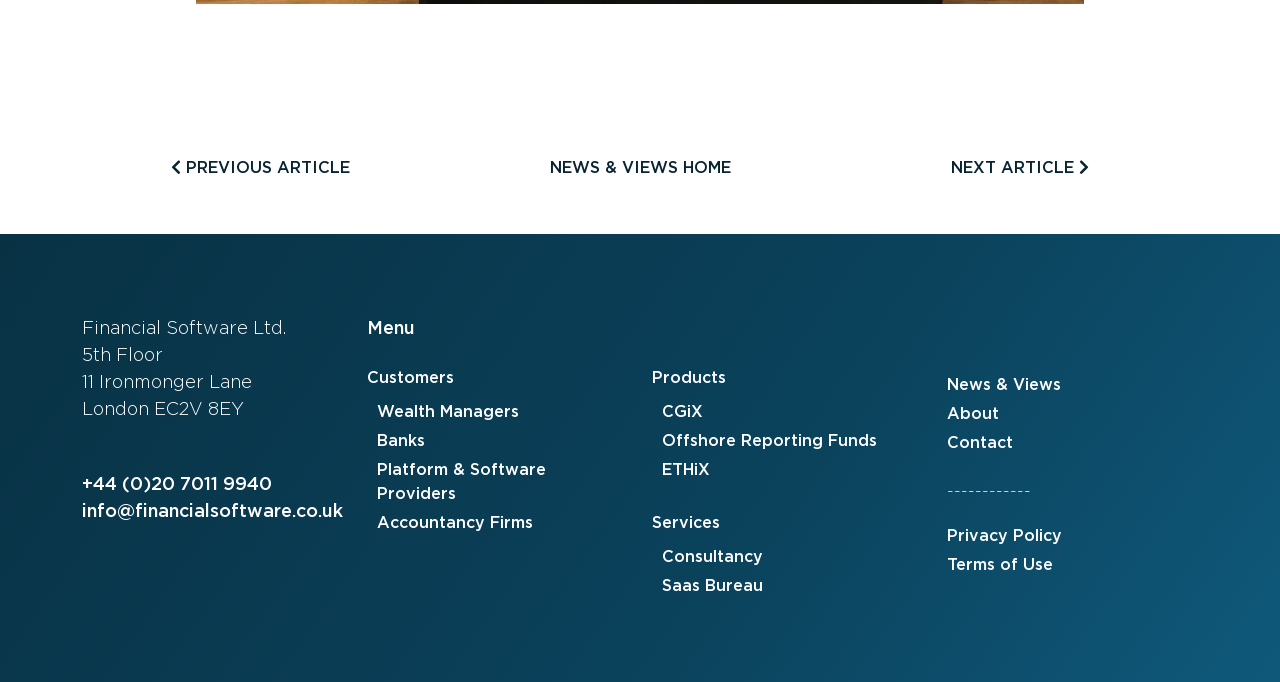Could you locate the bounding box coordinates for the section that should be clicked to accomplish this task: "go to previous article".

[0.114, 0.22, 0.293, 0.27]